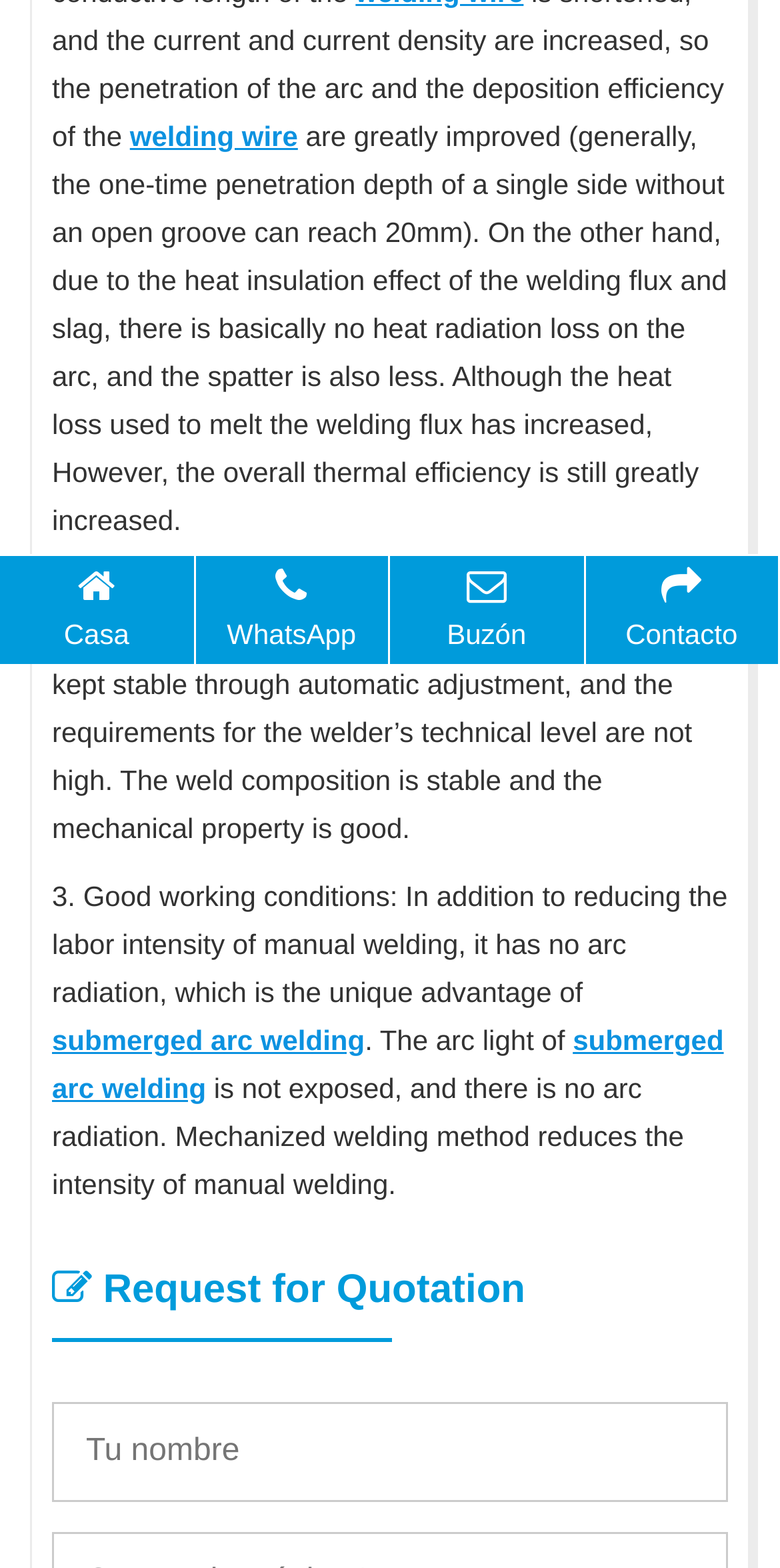Identify the bounding box for the UI element described as: "welding wire". The coordinates should be four float numbers between 0 and 1, i.e., [left, top, right, bottom].

[0.166, 0.076, 0.382, 0.097]